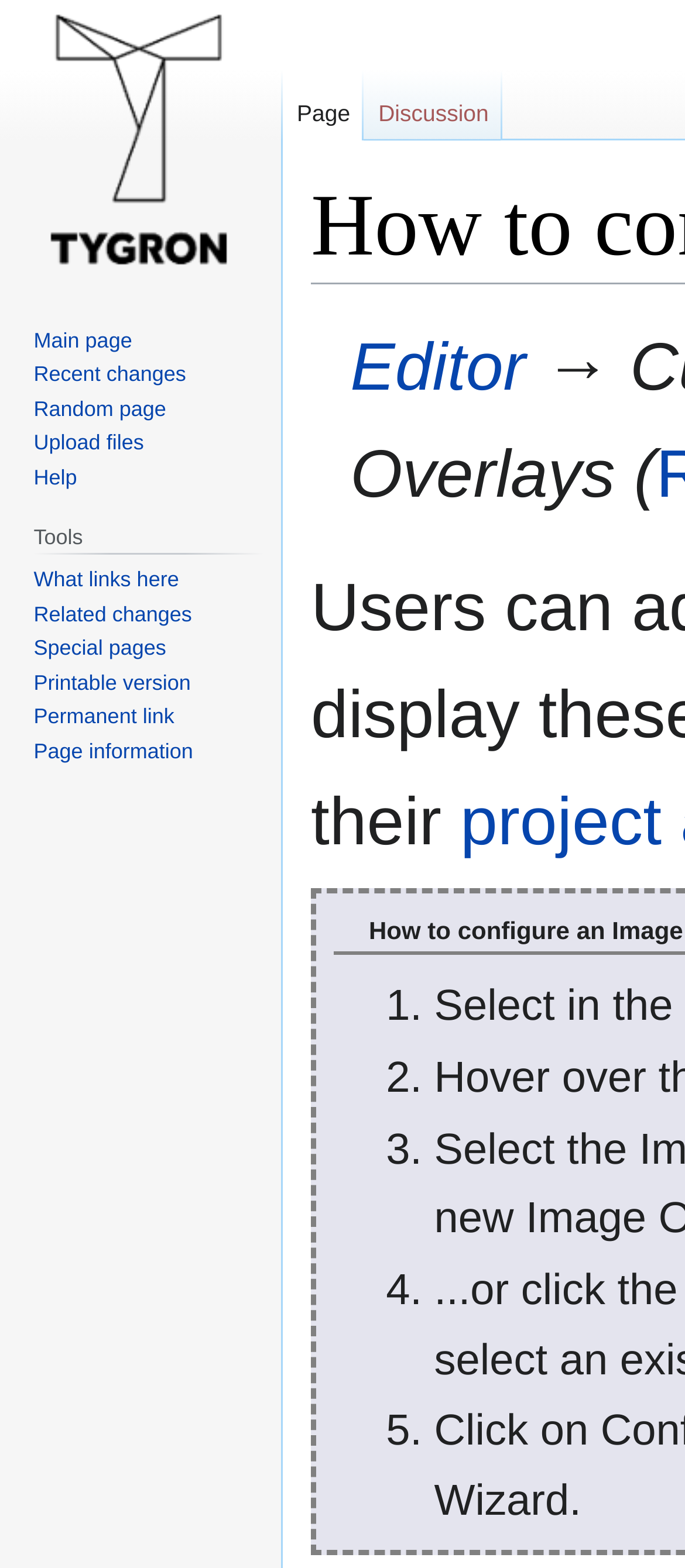What is the function of the 'Editor' link?
Using the image, provide a detailed and thorough answer to the question.

The 'Editor' link is likely a navigation element that allows users to access an editing interface. This is inferred from the context of the webpage, which appears to be a support wiki, and the presence of other navigation links.